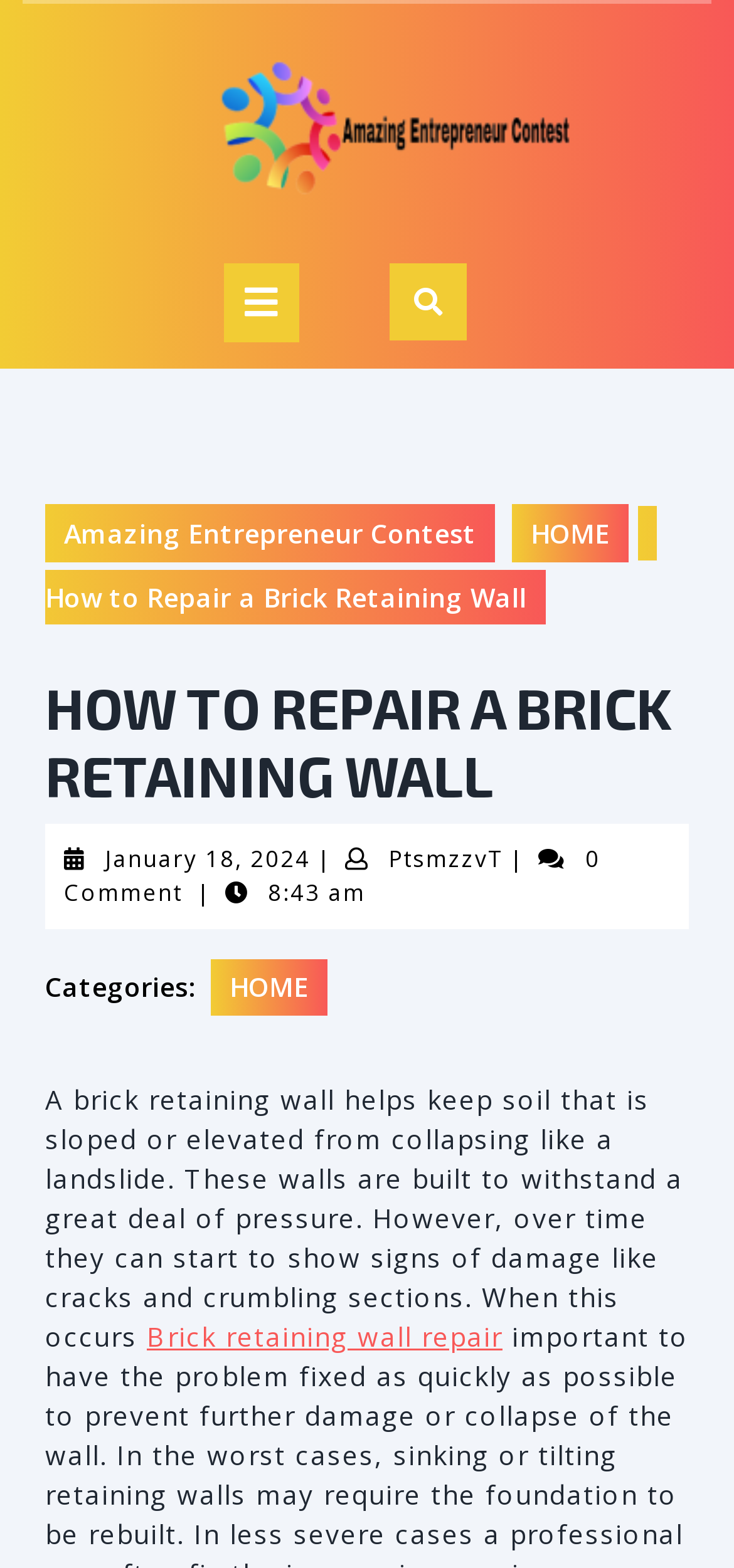Offer a detailed account of what is visible on the webpage.

The webpage is about "How to Repair a Brick Retaining Wall" and appears to be an article or blog post. At the top, there is a logo or icon for "Amazing Entrepreneur Contest" accompanied by a link to the contest. Below the logo, there is a tab with an open button. 

To the right of the logo, there are three links: a Facebook icon, a link to "Amazing Entrepreneur Contest", and a link to "HOME". 

The main content of the webpage starts with a heading "HOW TO REPAIR A BRICK RETAINING WALL" followed by a paragraph of text that describes the purpose of a brick retaining wall and how it can show signs of damage over time. 

Below the heading, there are links to the date of publication, the author's name, and a comment section with zero comments. There is also a timestamp indicating the time the article was published. 

Further down, there are categories listed, with a link to "HOME" and a brief description of the article. The article continues with a link to "Brick retaining wall repair" at the bottom.